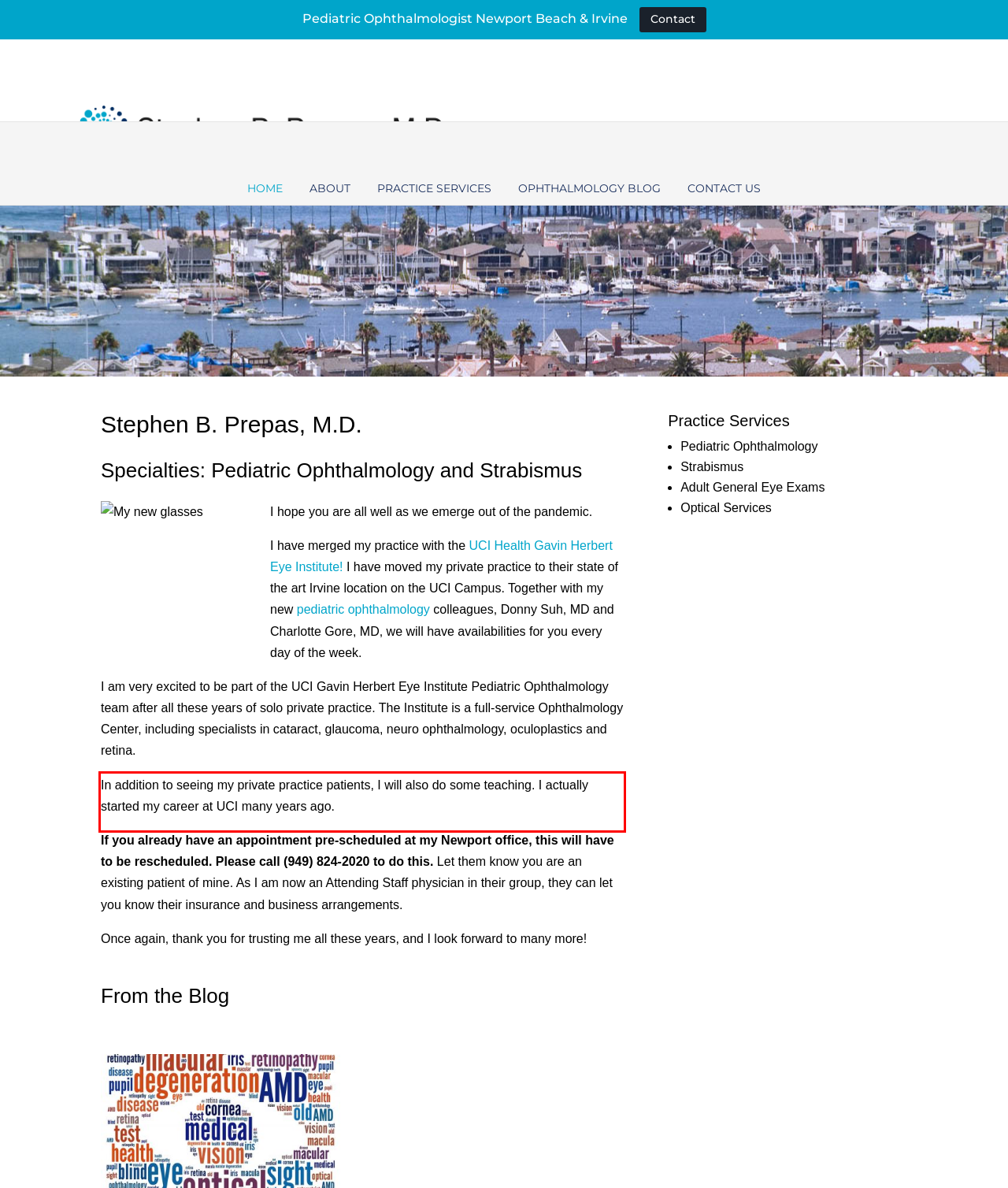You have a screenshot of a webpage with a UI element highlighted by a red bounding box. Use OCR to obtain the text within this highlighted area.

In addition to seeing my private practice patients, I will also do some teaching. I actually started my career at UCI many years ago.